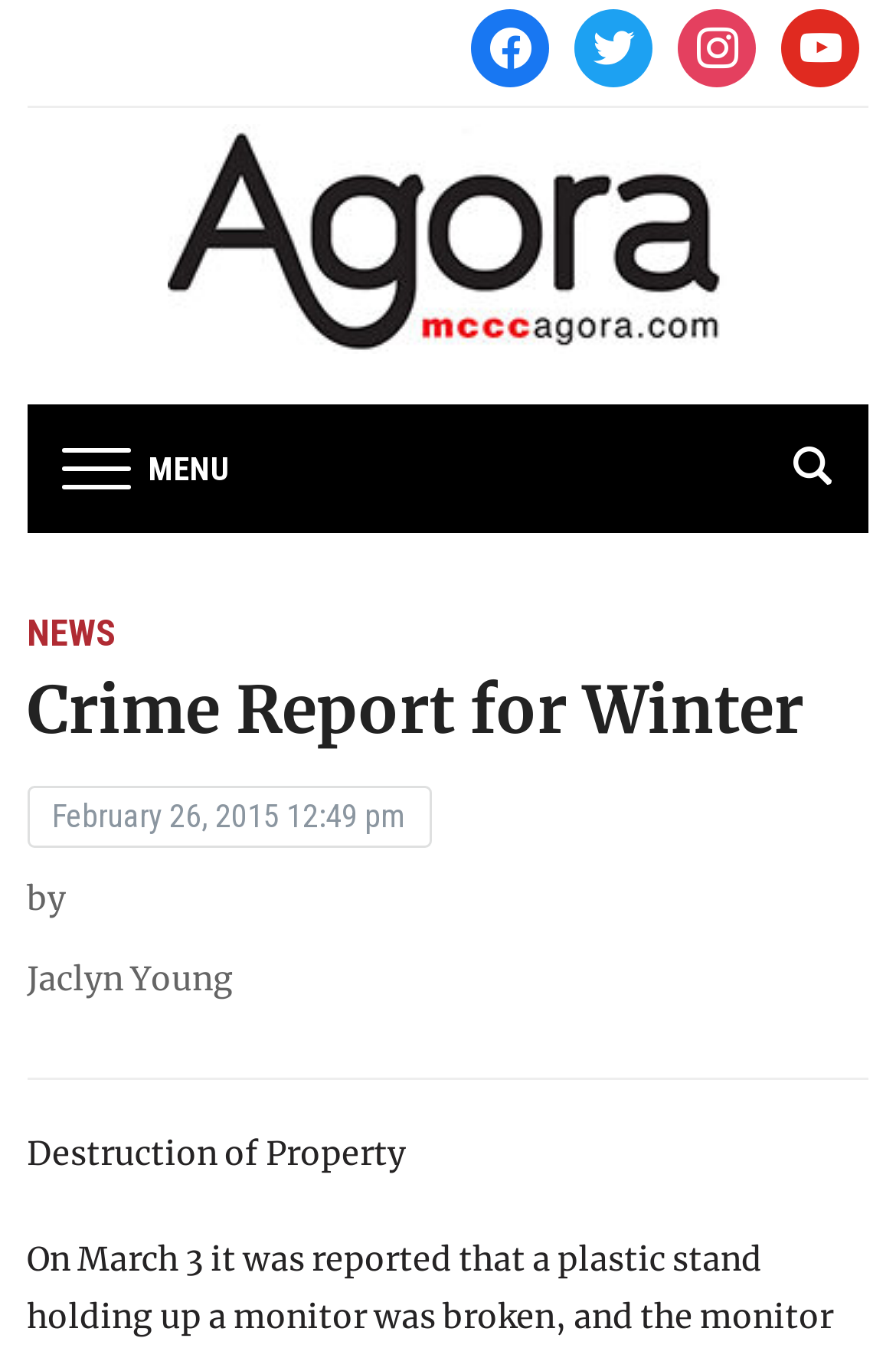Illustrate the webpage's structure and main components comprehensively.

The webpage is a crime report for winter, specifically focusing on an incident of destruction of property. At the top of the page, there are four social media links, namely Facebook, Twitter, Instagram, and YouTube, aligned horizontally and positioned near the top right corner of the page. 

Below the social media links, there is a logo of Mcccagora, accompanied by a link to the same. The logo is positioned near the top center of the page. 

On the top right side of the page, there is a search button. 

On the top left side of the page, there is a menu link, which when expanded, displays a header with several links, including a "NEWS" link. 

Below the menu, there is a heading that reads "Crime Report for Winter". 

Under the heading, there is a timestamp indicating that the report was published on February 26, 2015, at 12:49 pm. The author of the report, Jaclyn Young, is credited below the timestamp. 

The main content of the report starts with a paragraph titled "Destruction of Property", which describes an incident where a plastic stand holding up a monitor was broken, resulting in the monitor being broken as well.